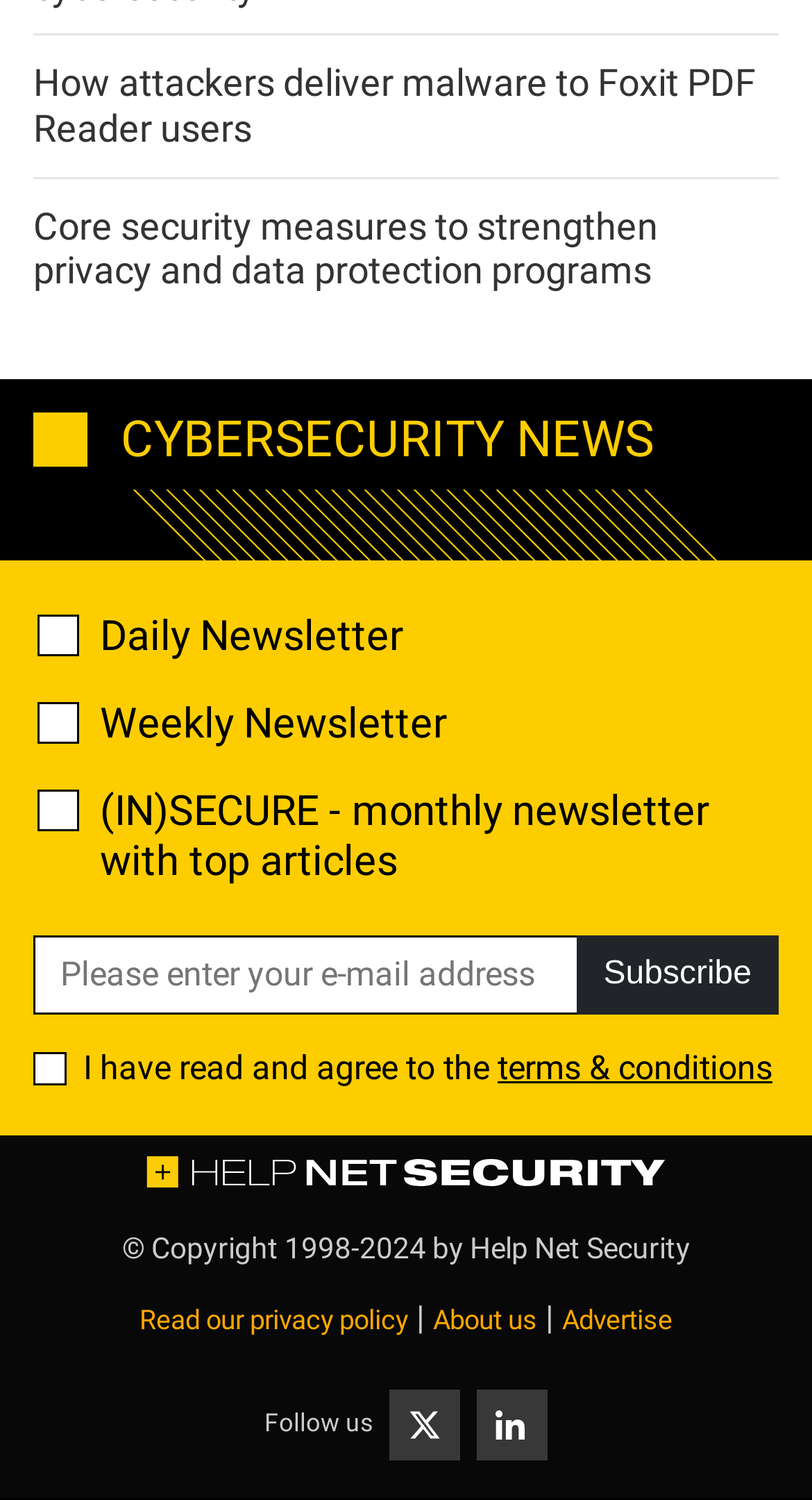What is the copyright year range of the webpage?
Refer to the image and offer an in-depth and detailed answer to the question.

I can see a static text element '© Copyright 1998-2024 by' which indicates the copyright year range of the webpage.